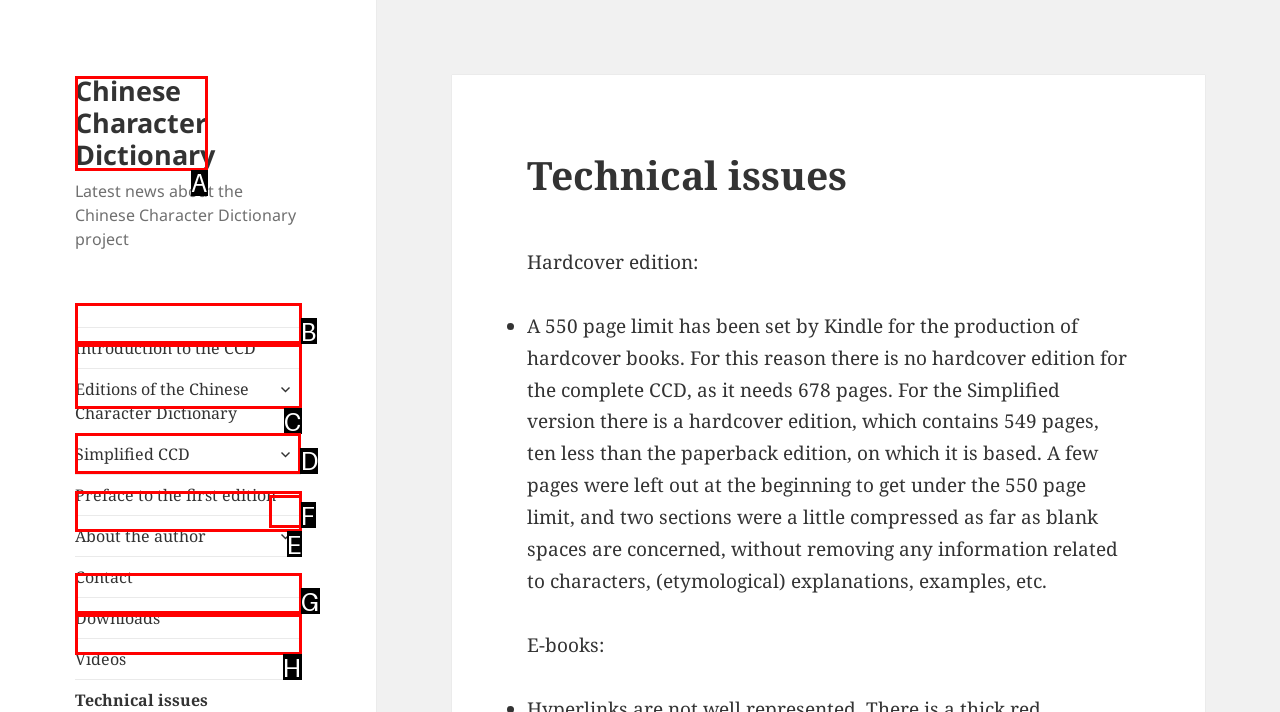Tell me which element should be clicked to achieve the following objective: Go to the Simplified CCD page
Reply with the letter of the correct option from the displayed choices.

D